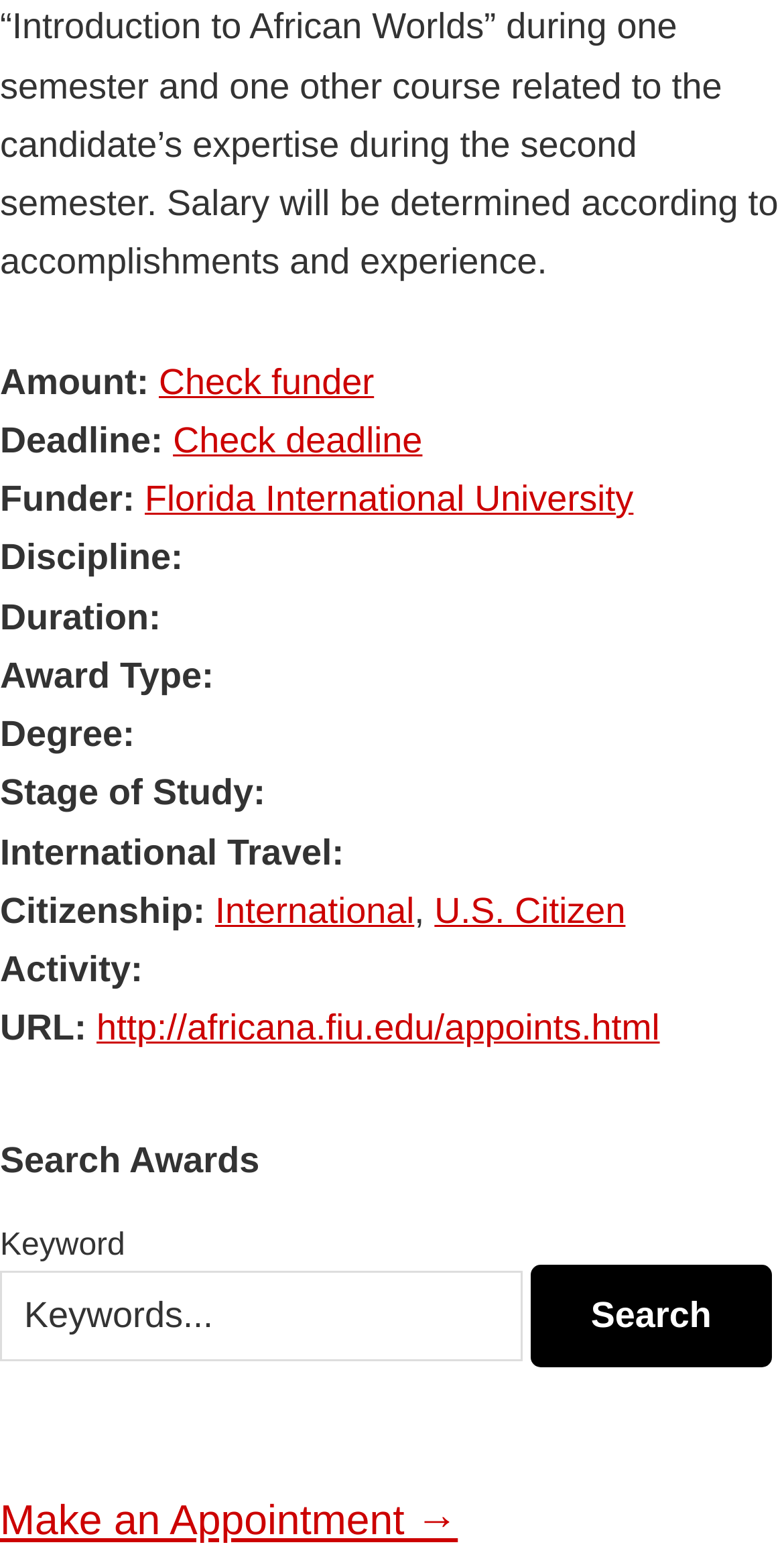Identify the bounding box coordinates for the UI element described as: "Check funder". The coordinates should be provided as four floats between 0 and 1: [left, top, right, bottom].

[0.203, 0.231, 0.477, 0.256]